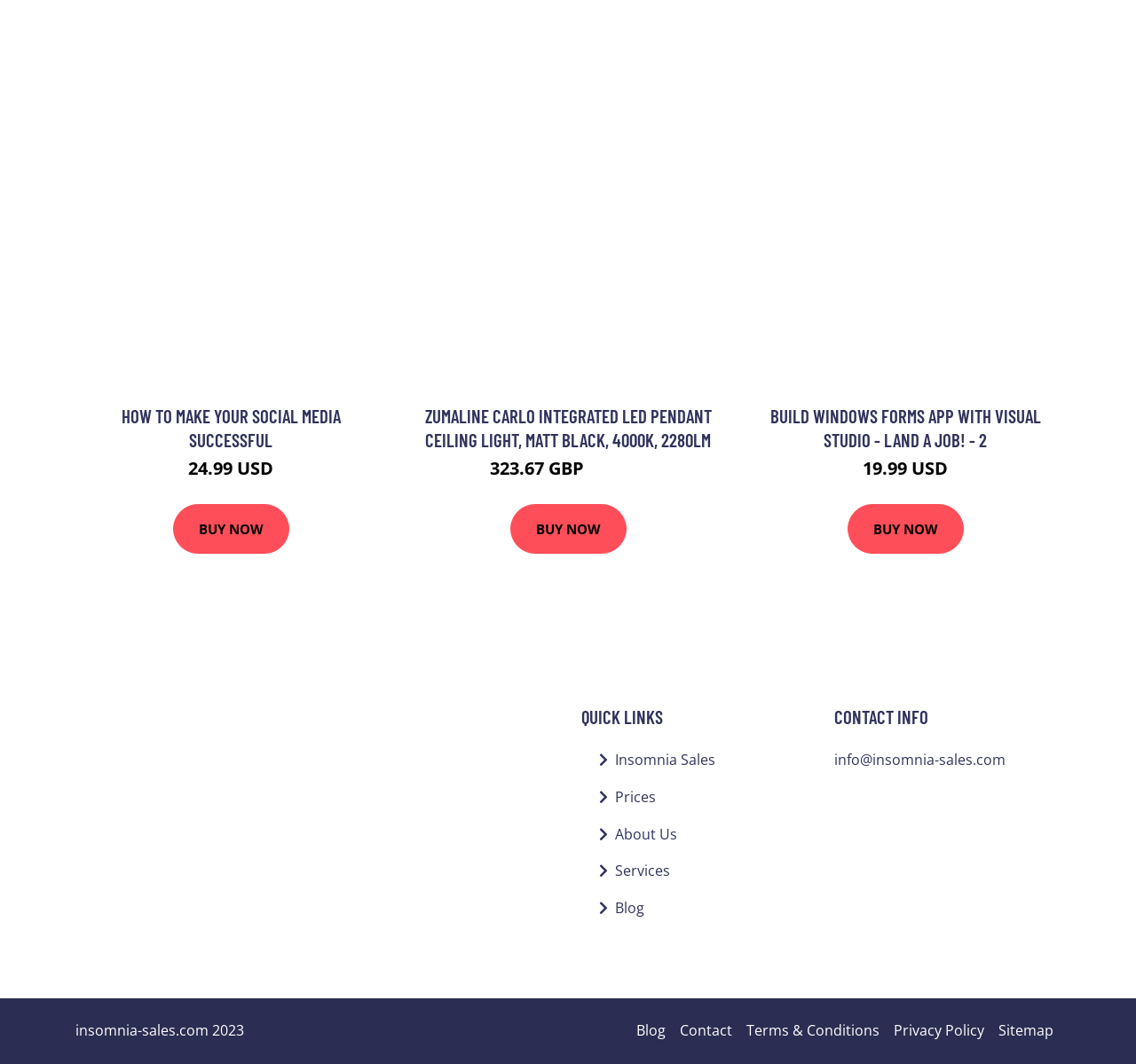Specify the bounding box coordinates of the area to click in order to execute this command: 'Click the 'SEGUNDA OPINIÓN A DISTANCIA' button'. The coordinates should consist of four float numbers ranging from 0 to 1, and should be formatted as [left, top, right, bottom].

None